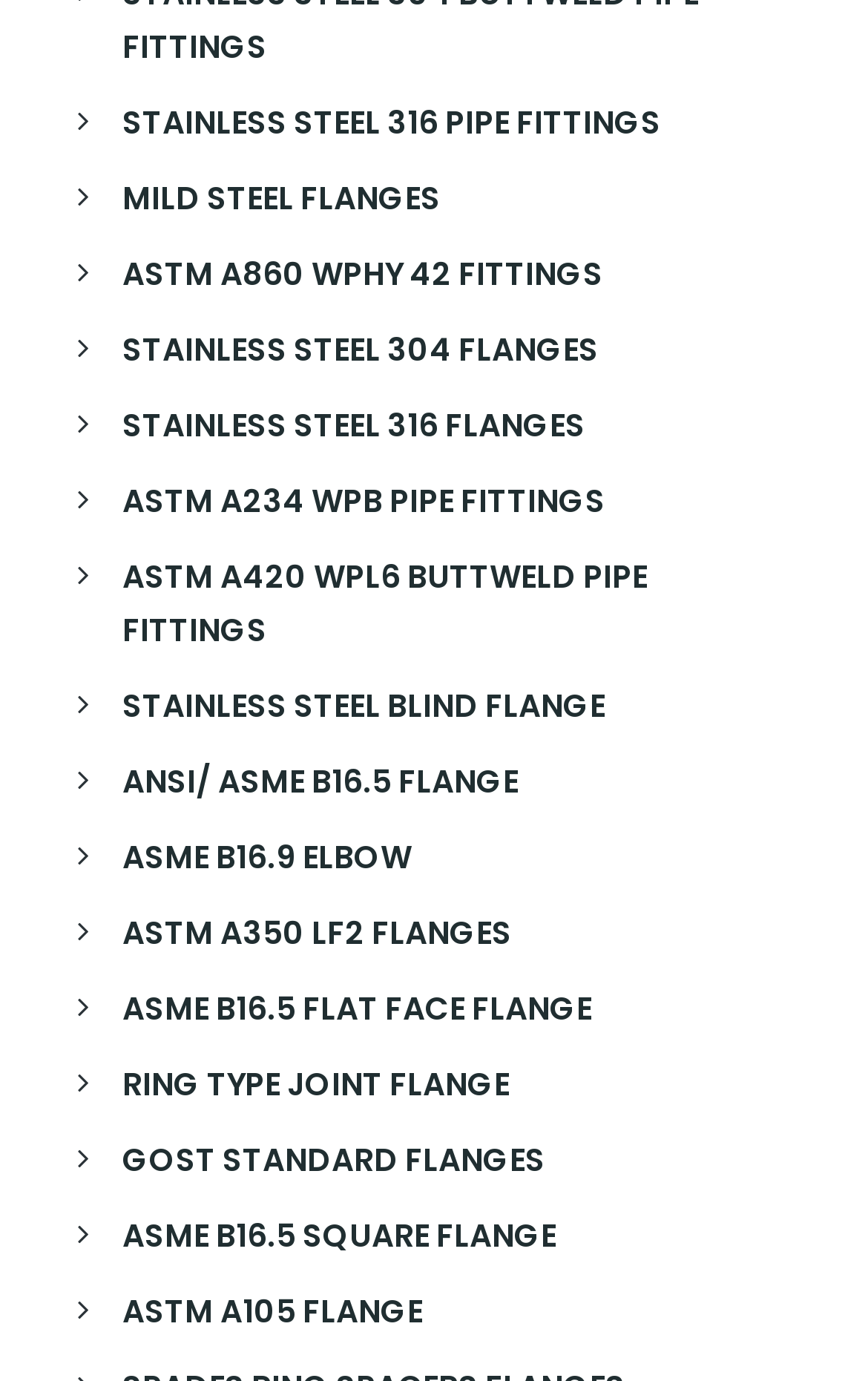Is ANSI/ASME B16.5 flange a type of pipe fitting? Observe the screenshot and provide a one-word or short phrase answer.

Yes